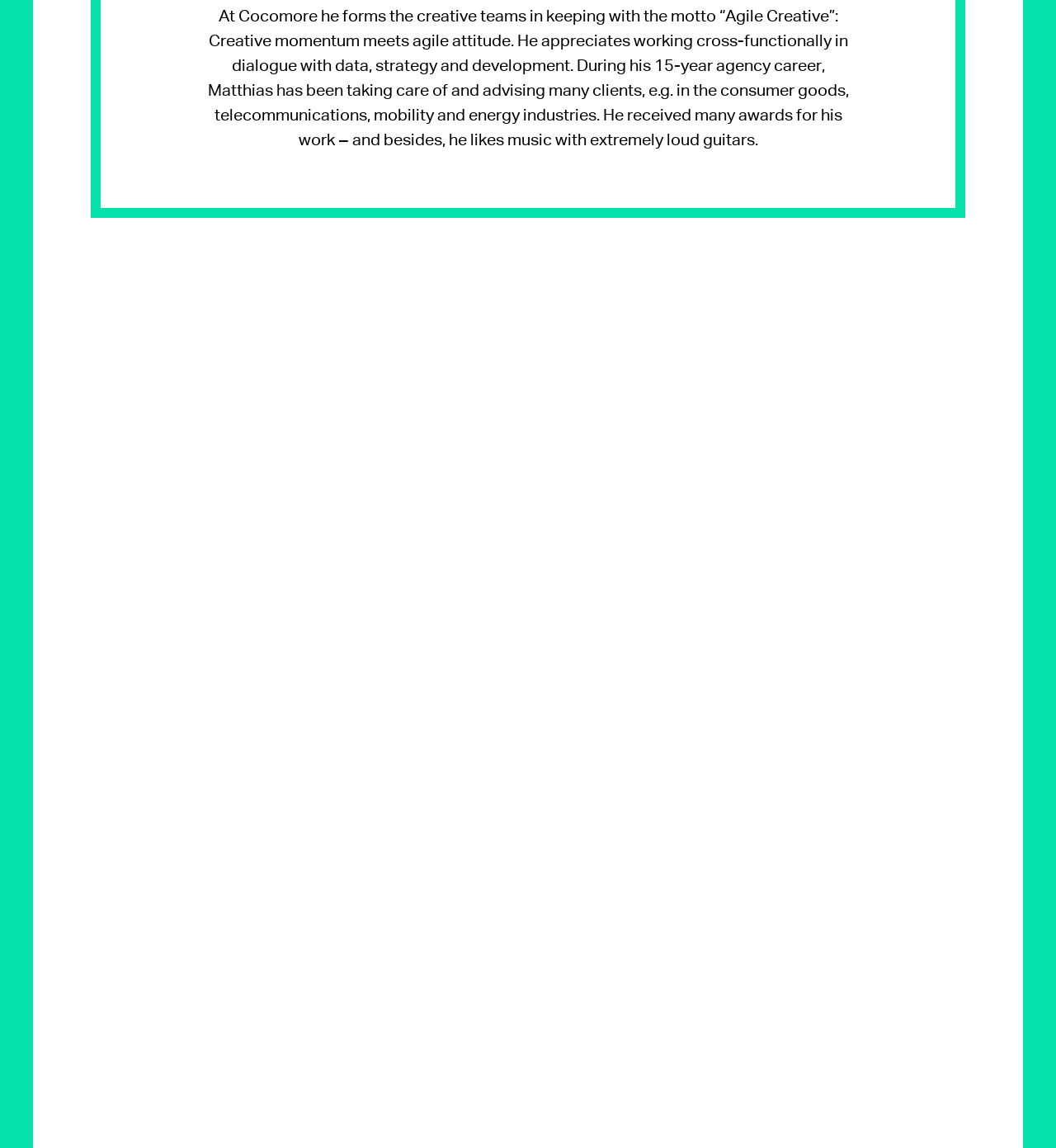Can you determine the bounding box coordinates of the area that needs to be clicked to fulfill the following instruction: "Call the Germany office"?

[0.167, 0.701, 0.318, 0.725]